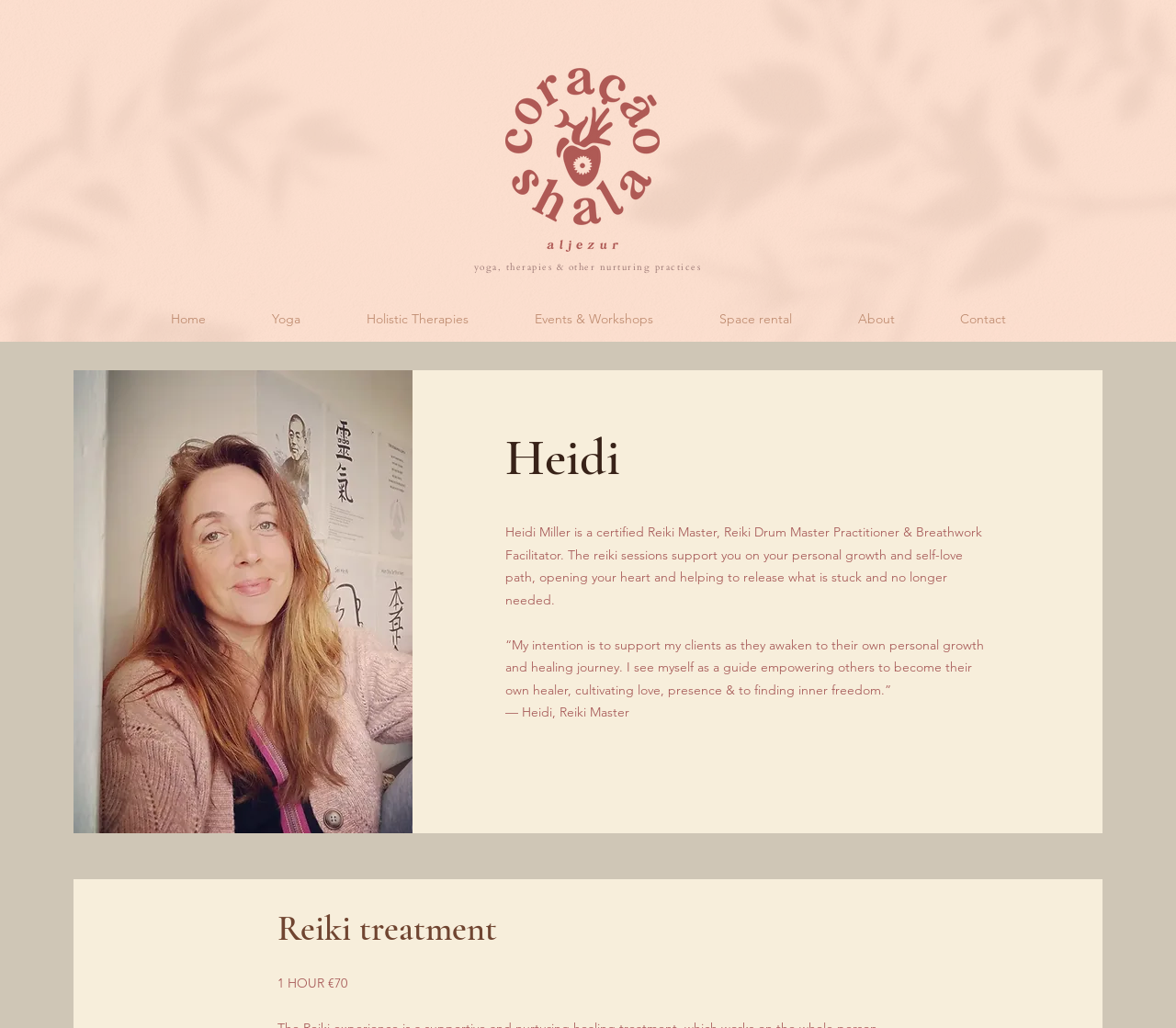What is the name of the person offering Reiki sessions?
Please give a detailed and thorough answer to the question, covering all relevant points.

The webpage mentions 'Heidi Miller is a certified Reiki Master, Reiki Drum Master Practitioner & Breathwork Facilitator' which indicates that Heidi Miller is the person offering Reiki sessions.